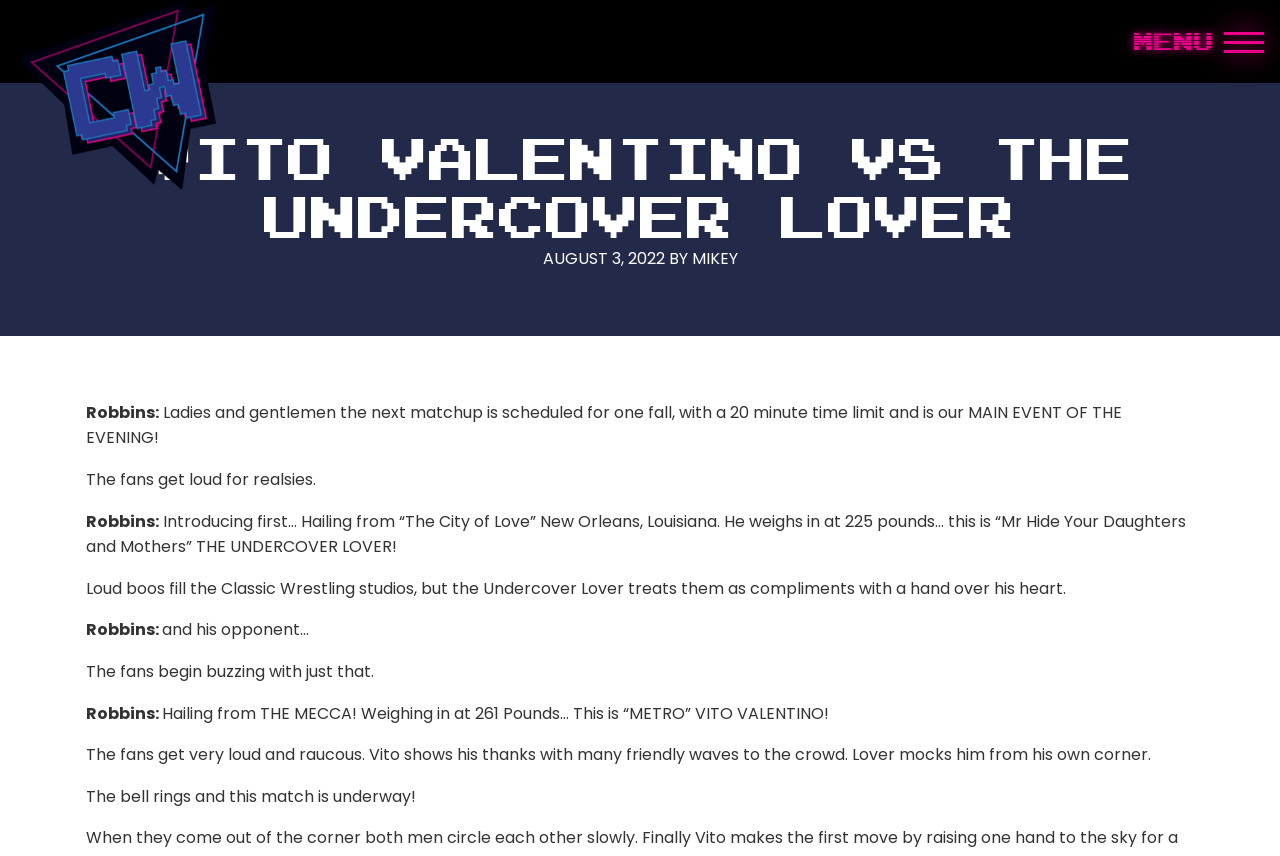Determine the main heading text of the webpage.

VITO VALENTINO VS THE UNDERCOVER LOVER